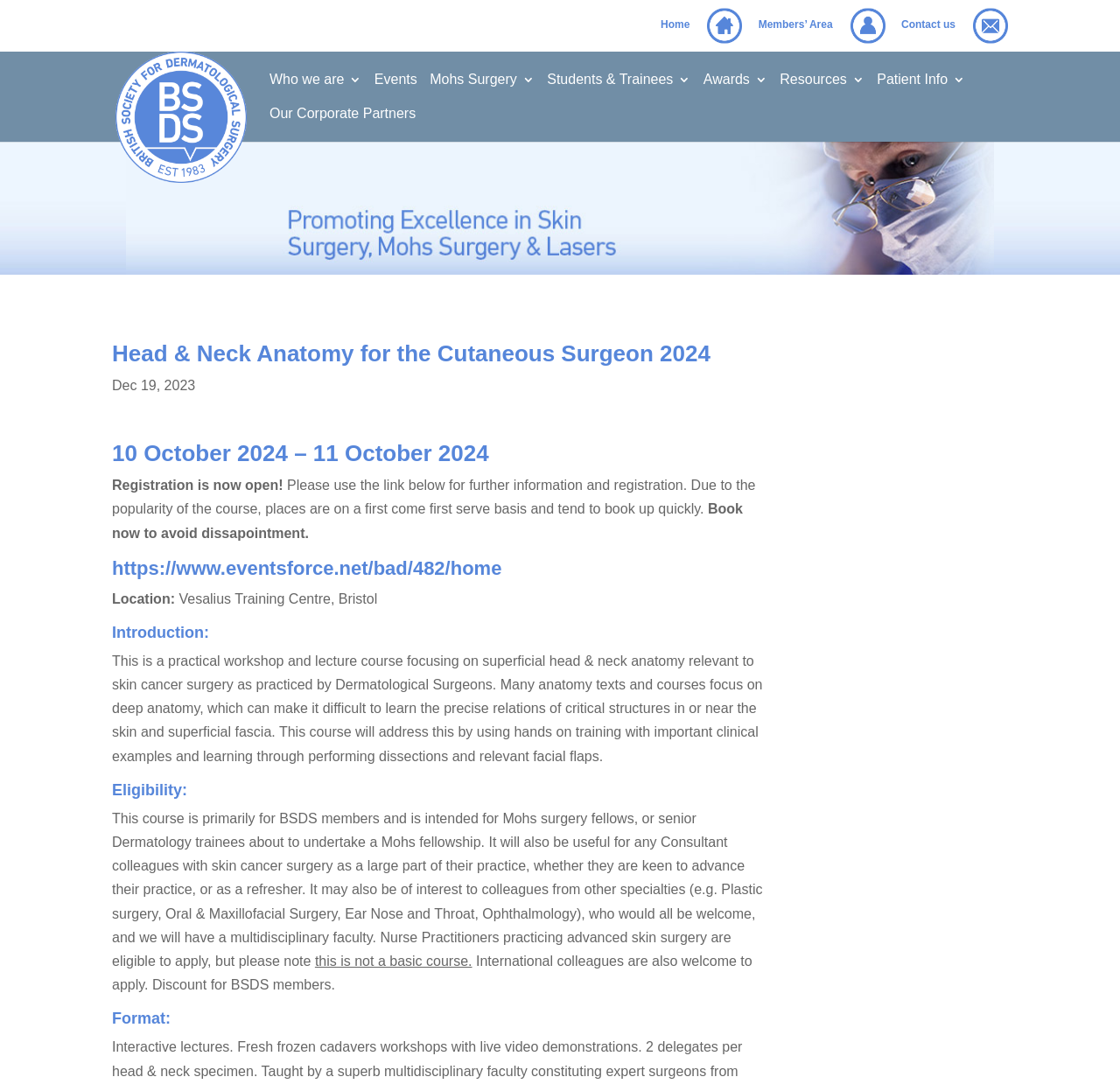Identify and provide the main heading of the webpage.

Head & Neck Anatomy for the Cutaneous Surgeon 2024